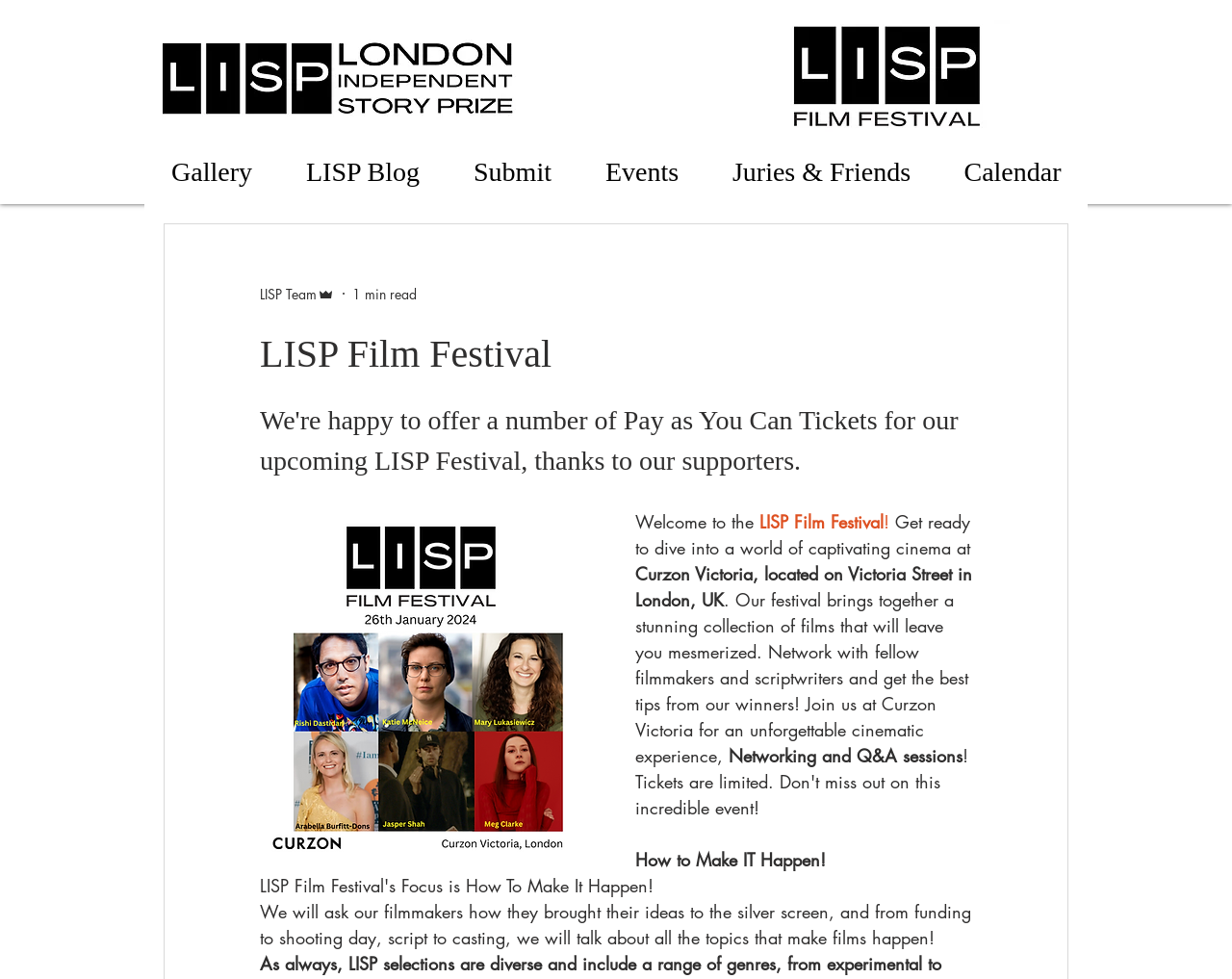Write an exhaustive caption that covers the webpage's main aspects.

The webpage is about the LISP Film Festival, with a prominent logo at the top left and top right corners, featuring a beige and green laurel wreath brand initial monogram circle badge. Below the logos, there is a navigation menu with links to "Gallery", "LISP Blog", "Submit", "Events", "Juries & Friends", and "Calendar".

The main content of the page is divided into sections. The first section has a heading "LISP Film Festival" and a subheading that announces the availability of Pay as You Can Tickets for the upcoming festival, thanks to the supporters. Below this, there is a button and a brief introduction to the festival, welcoming visitors to the LISP Film Festival.

The next section describes the festival's location, Curzon Victoria in London, UK, and highlights the event's features, including a stunning collection of films, networking opportunities with fellow filmmakers and scriptwriters, and Q&A sessions with winners. There is also a mention of a specific session, "How to Make IT Happen!", which will discuss the process of bringing film ideas to life, from funding to shooting day.

Throughout the page, there are several links and buttons, but no images other than the logo. The overall layout is organized, with clear headings and concise text, making it easy to navigate and understand the content.